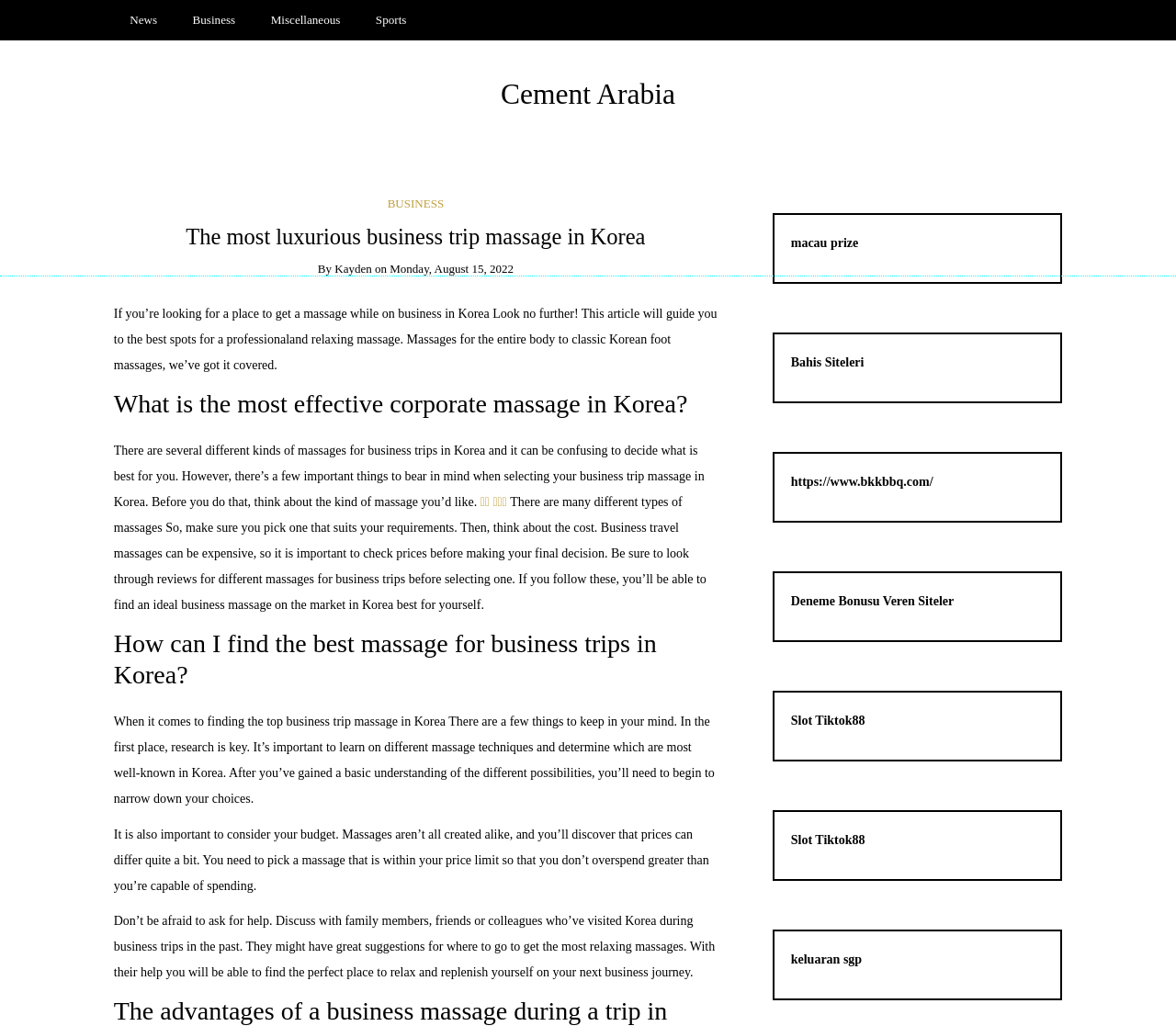Determine the bounding box coordinates for the element that should be clicked to follow this instruction: "Read the article by Kayden". The coordinates should be given as four float numbers between 0 and 1, in the format [left, top, right, bottom].

[0.285, 0.255, 0.316, 0.269]